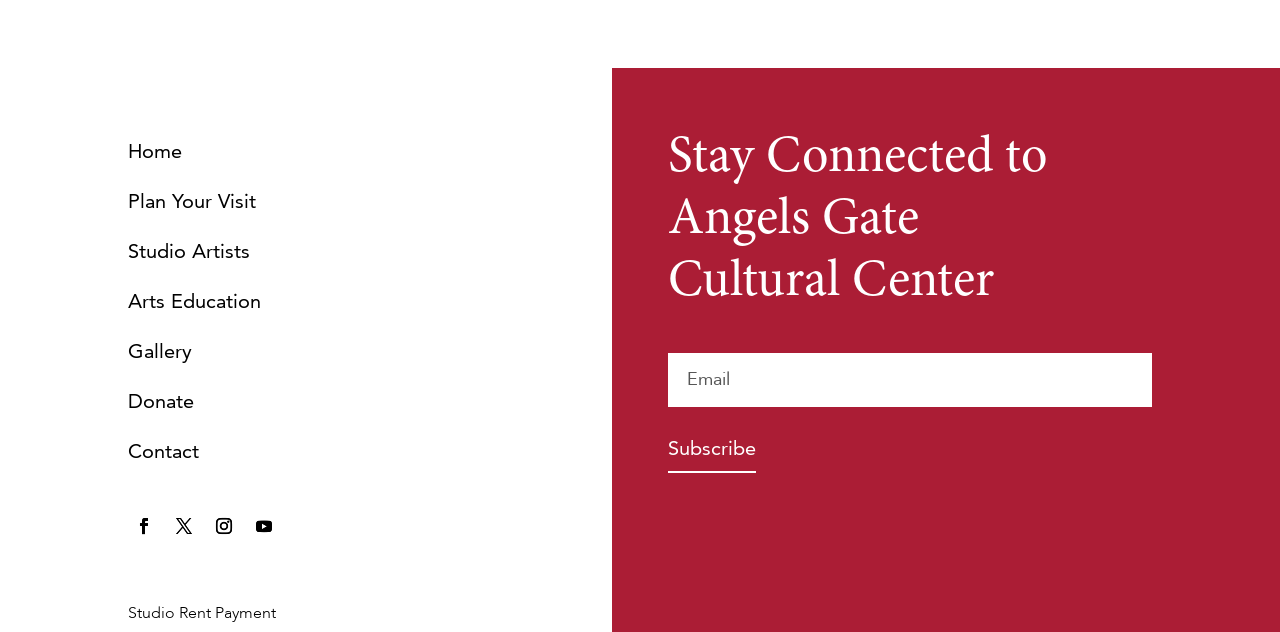How many social media buttons are there?
Provide a short answer using one word or a brief phrase based on the image.

4